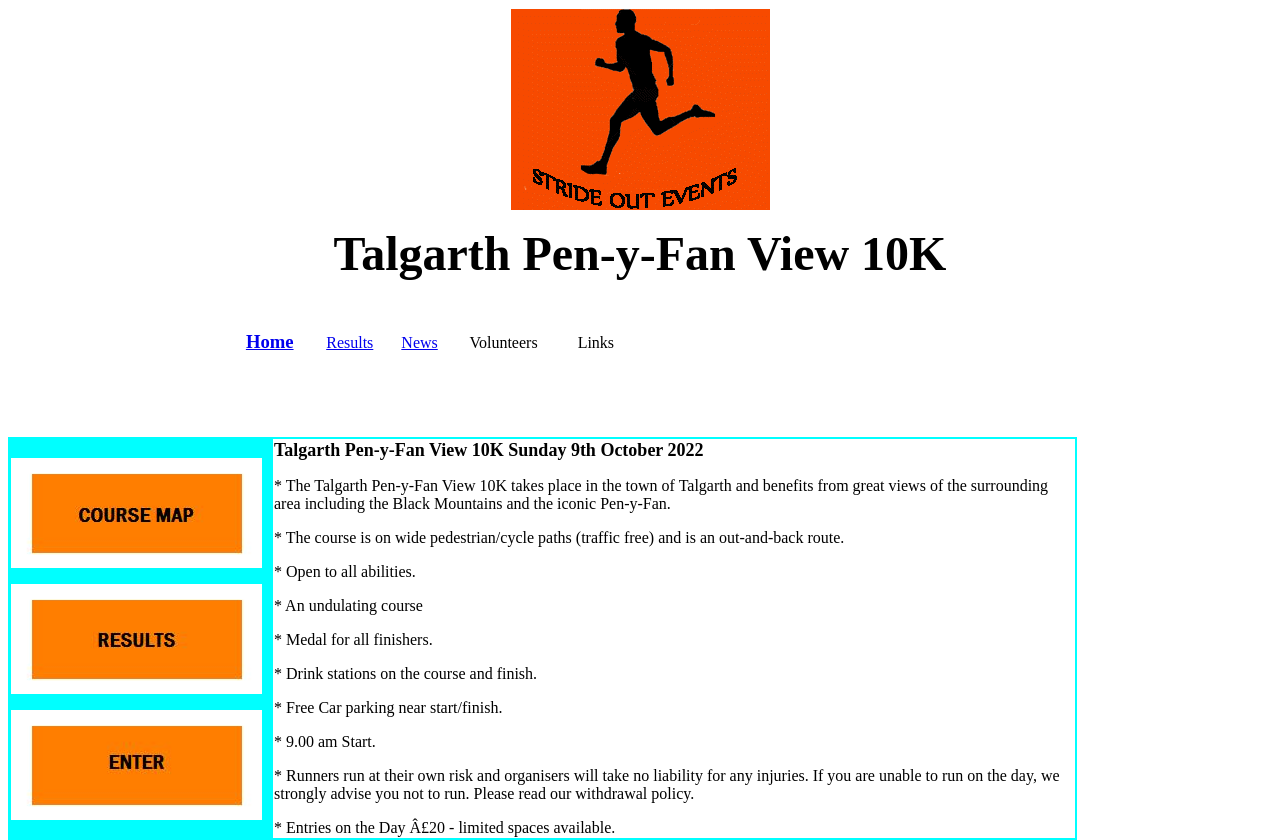What is the price of entry on the day?
Carefully analyze the image and provide a detailed answer to the question.

The price of entry on the day can be found in the main text of the webpage, which mentions 'Entries on the Day £20 - limited spaces available'.